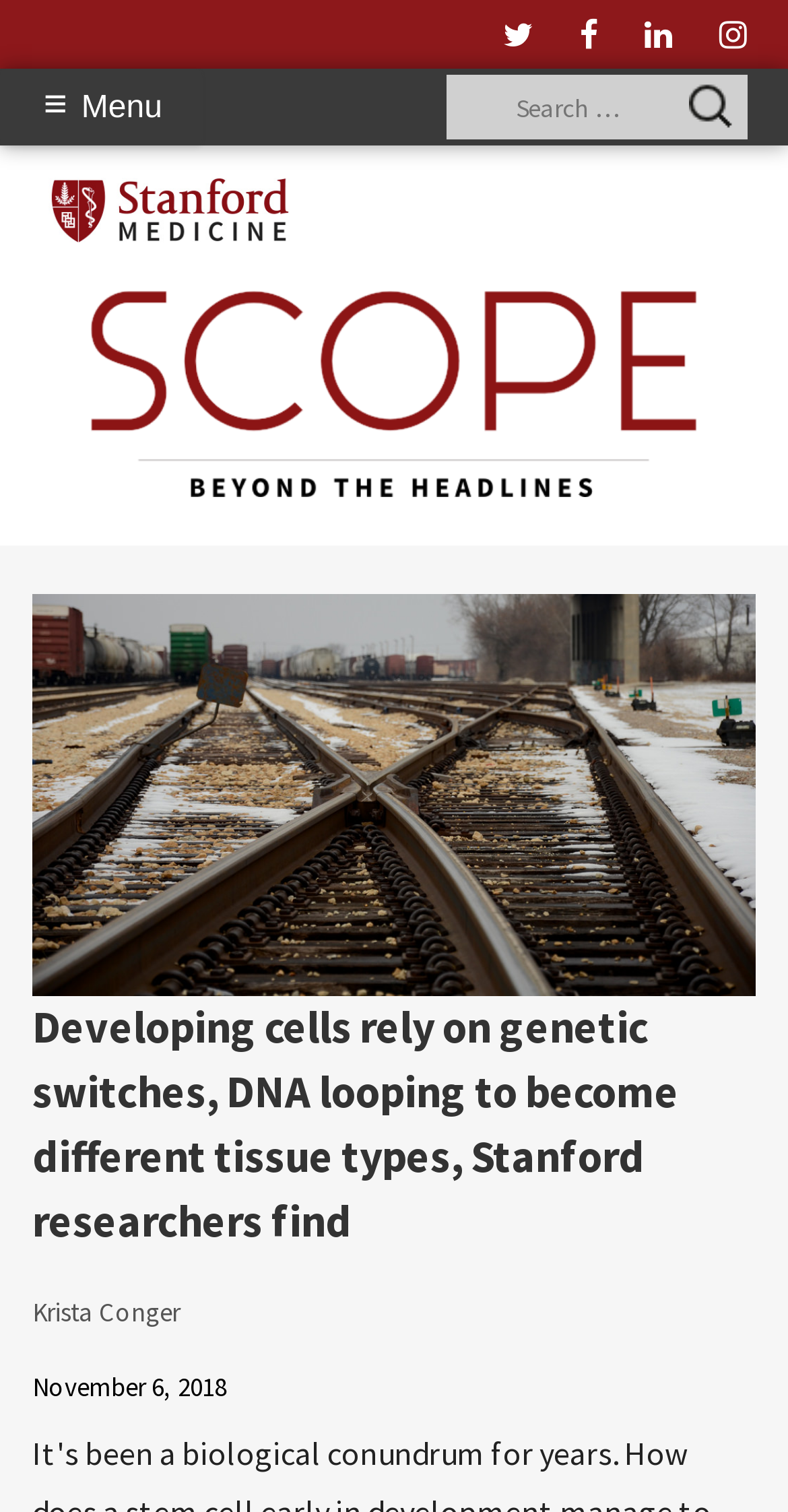Please identify the webpage's heading and generate its text content.

Developing cells rely on genetic switches, DNA looping to become different tissue types, Stanford researchers find